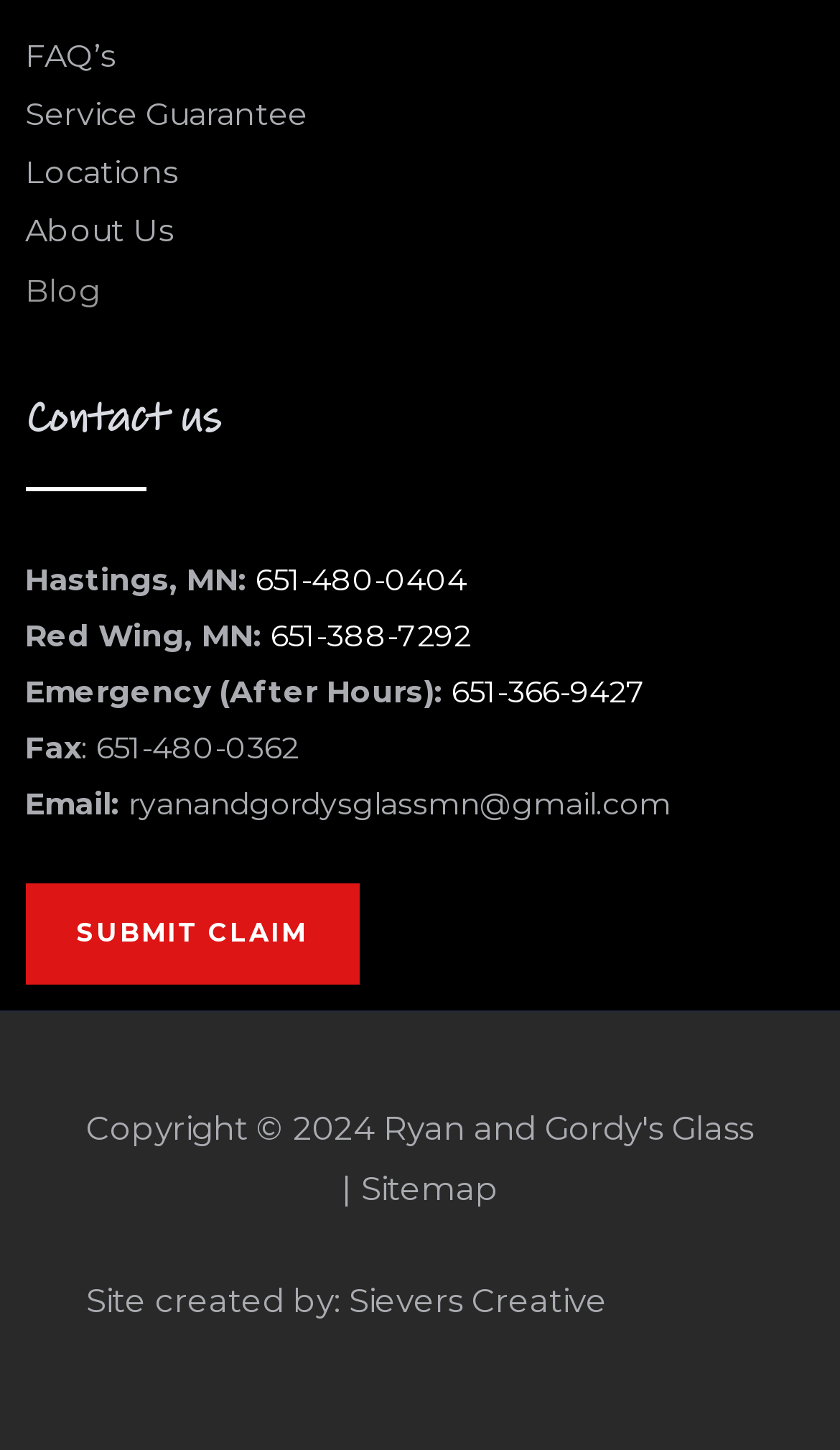Locate the bounding box coordinates of the element that needs to be clicked to carry out the instruction: "View May 2024". The coordinates should be given as four float numbers ranging from 0 to 1, i.e., [left, top, right, bottom].

None